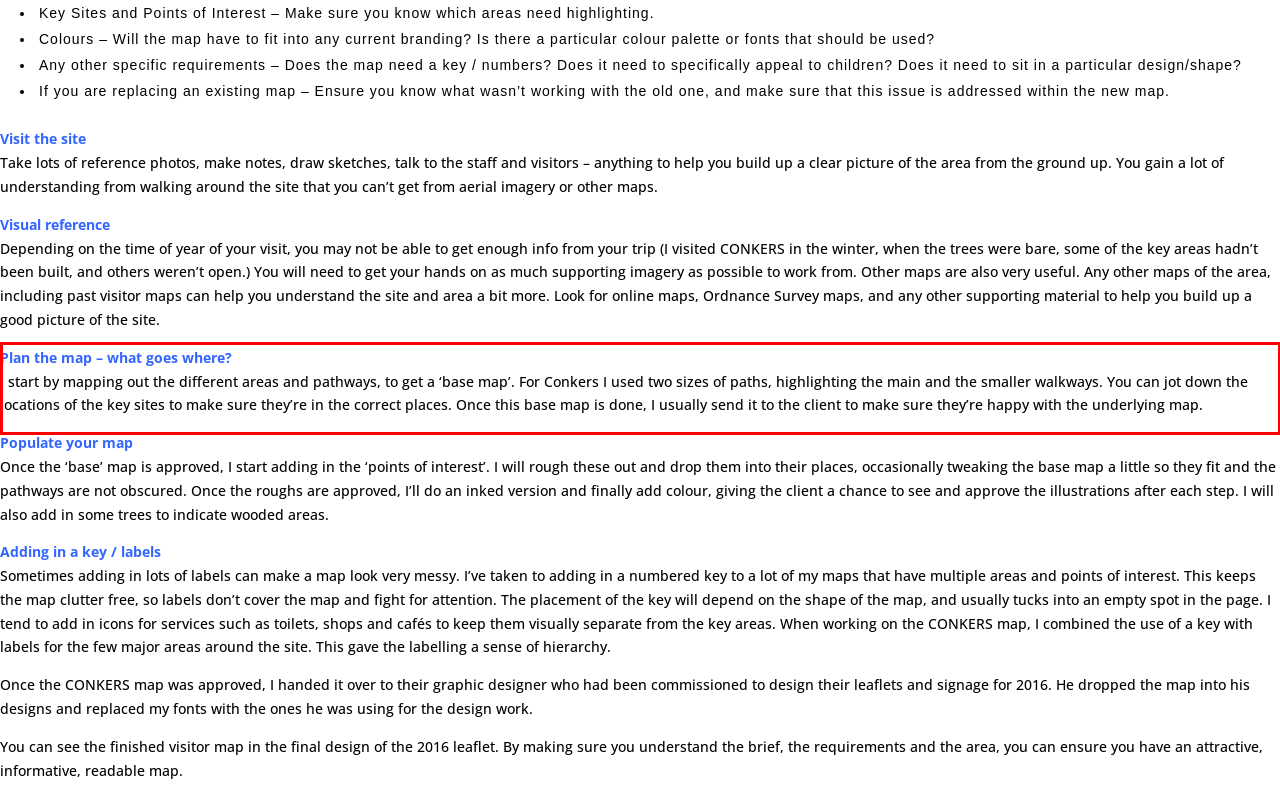Your task is to recognize and extract the text content from the UI element enclosed in the red bounding box on the webpage screenshot.

Plan the map – what goes where? I start by mapping out the different areas and pathways, to get a ‘base map’. For Conkers I used two sizes of paths, highlighting the main and the smaller walkways. You can jot down the locations of the key sites to make sure they’re in the correct places. Once this base map is done, I usually send it to the client to make sure they’re happy with the underlying map.